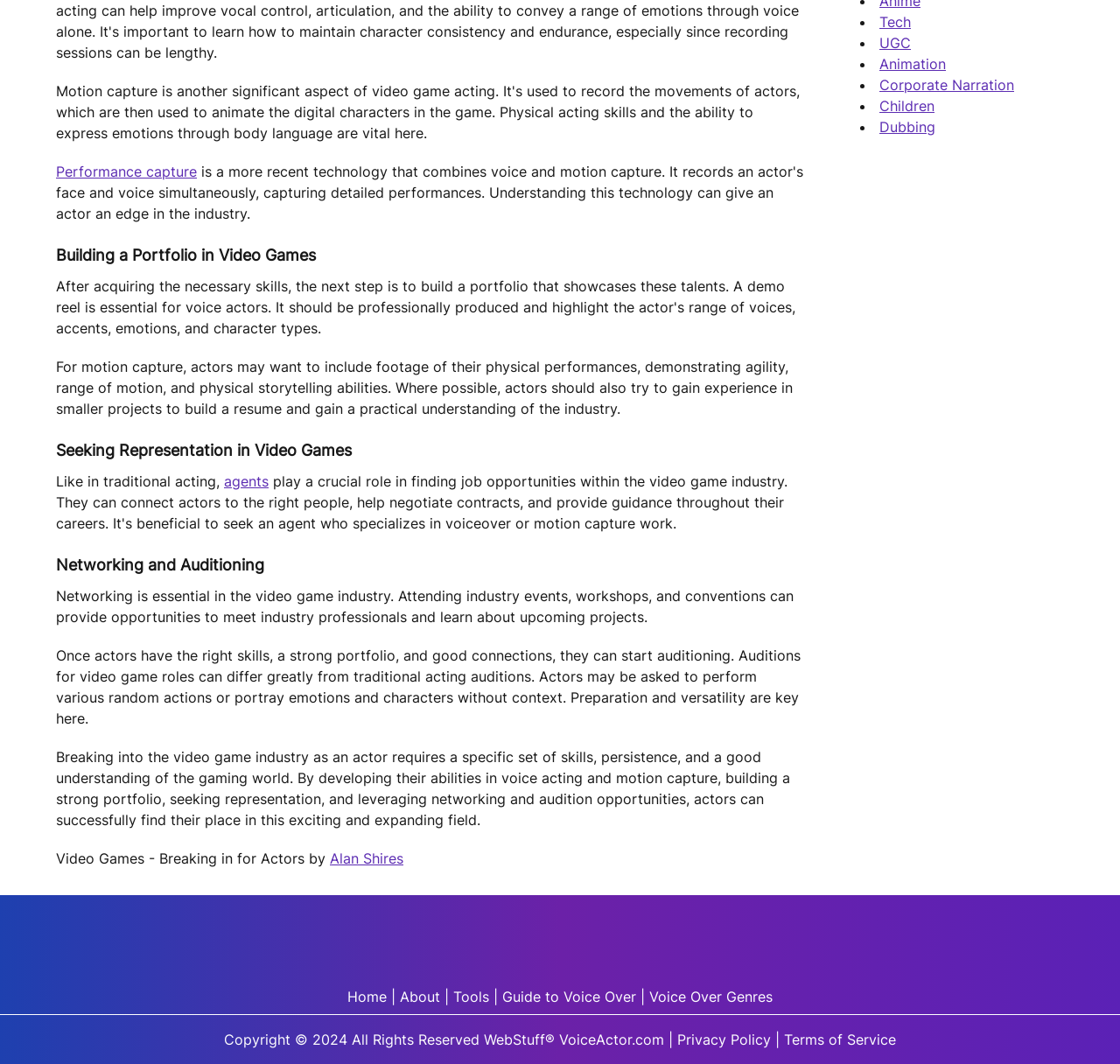Show the bounding box coordinates for the HTML element as described: "Corporate Narration".

[0.785, 0.072, 0.905, 0.088]